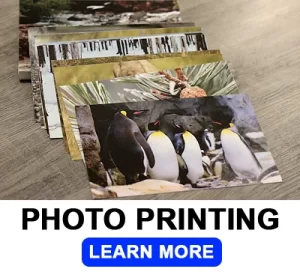Answer succinctly with a single word or phrase:
What is the color of the prominent button?

Blue